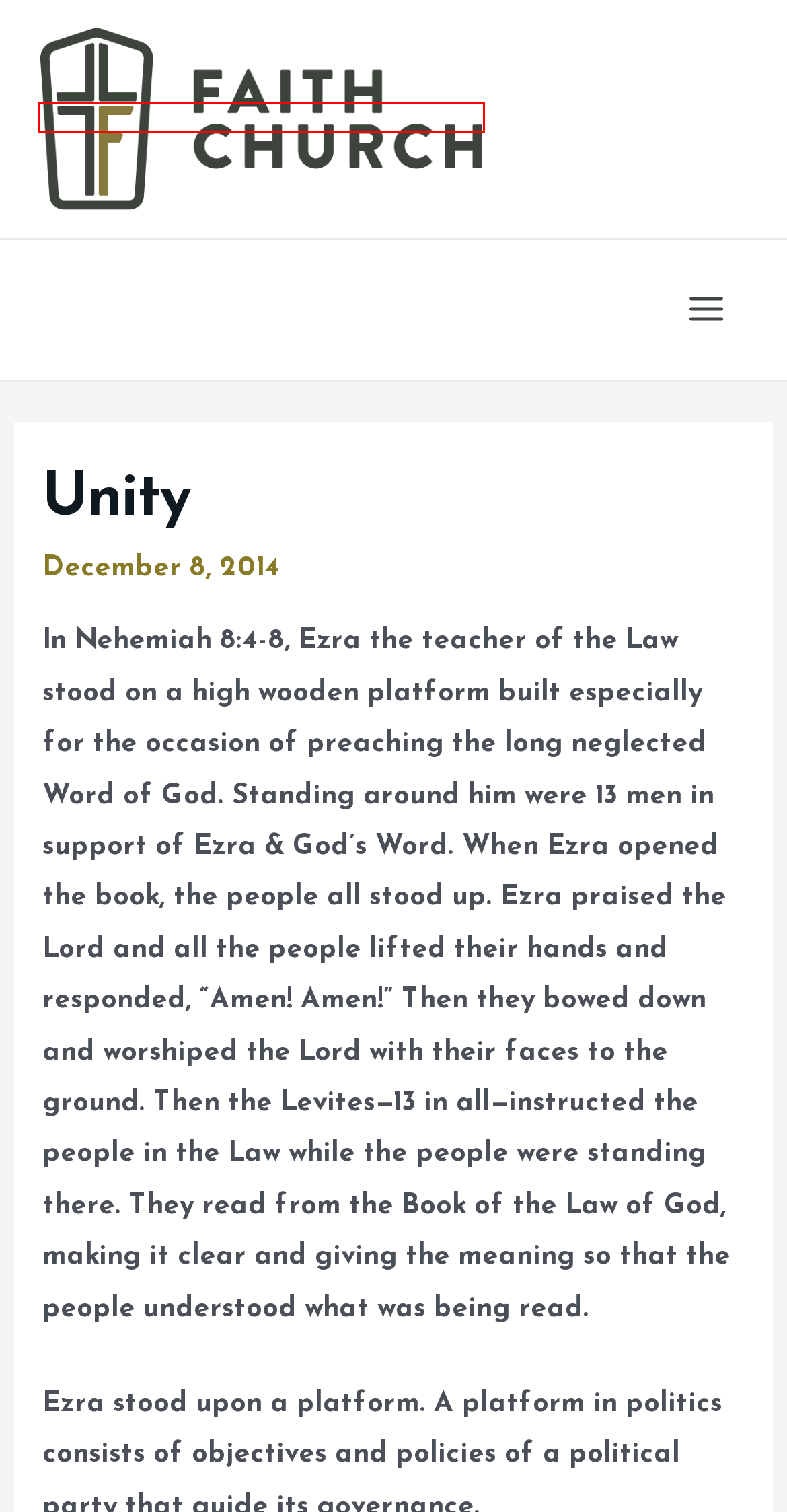You are given a screenshot of a webpage within which there is a red rectangle bounding box. Please choose the best webpage description that matches the new webpage after clicking the selected element in the bounding box. Here are the options:
A. Faith Staff – Faith Church
B. Events – Faith Church
C. Faith Church
D. Contact – Faith Church
E. The Harvest – Faith Church
F. Media – Faith Church
G. Statement Of Fundamental Truths – Faith Church
H. Faith Youth – Faith Church

C